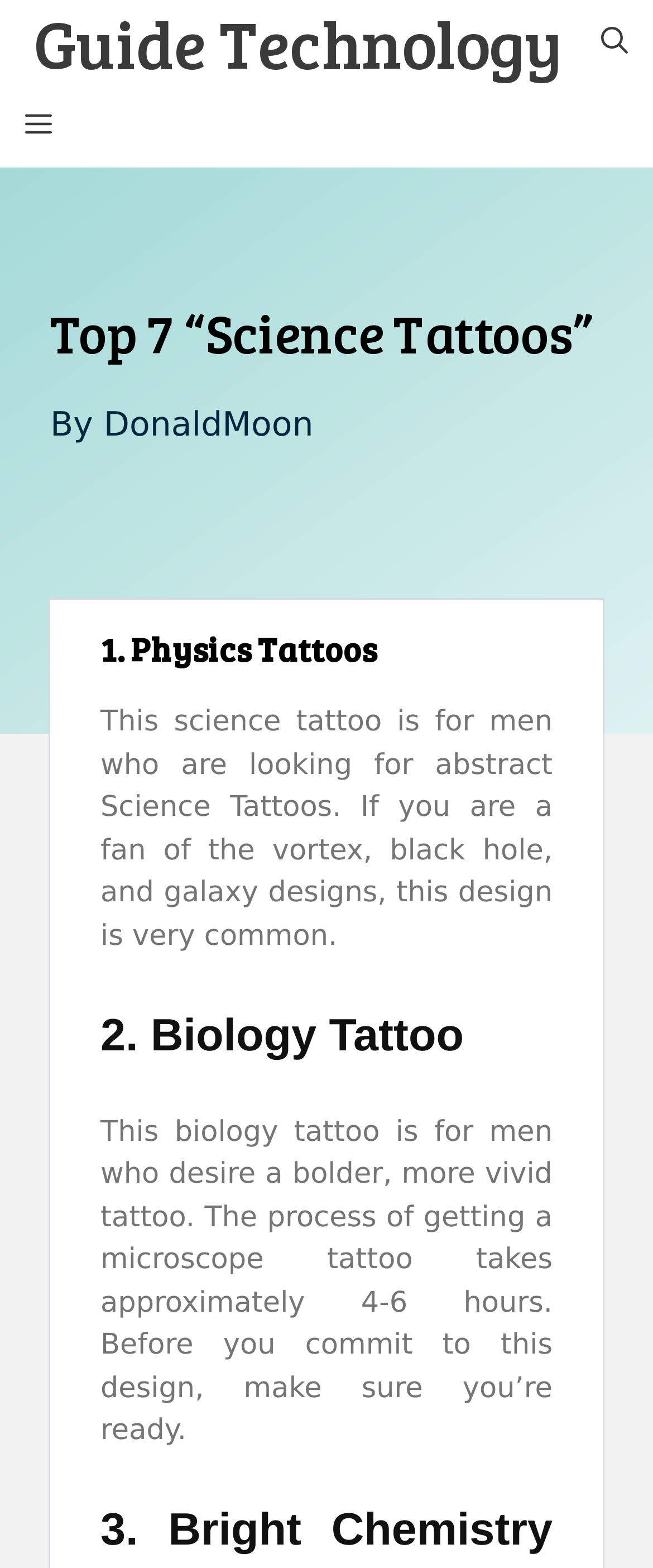Using the provided description: "Menu", find the bounding box coordinates of the corresponding UI element. The output should be four float numbers between 0 and 1, in the format [left, top, right, bottom].

[0.0, 0.053, 0.131, 0.107]